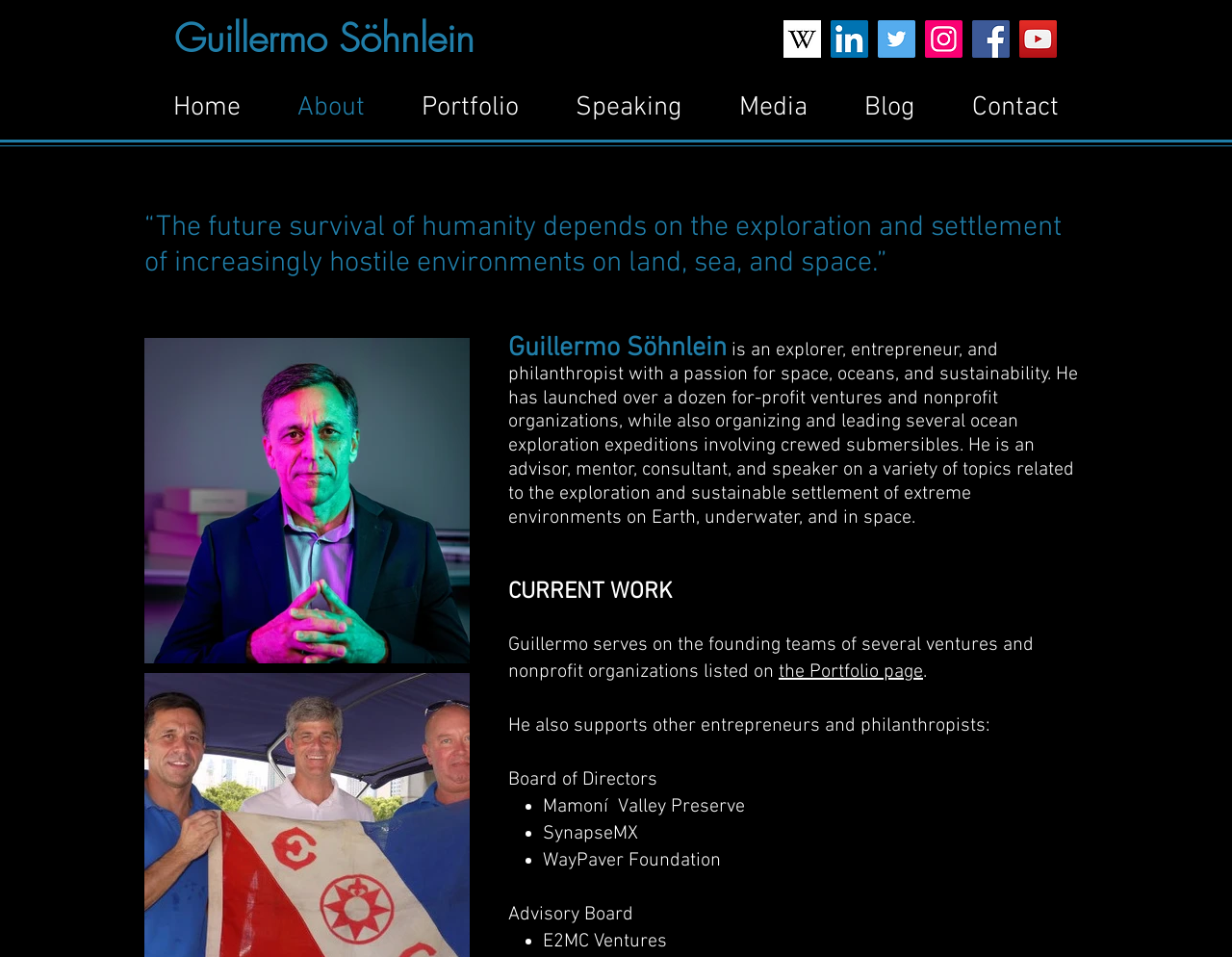Identify the bounding box coordinates for the UI element described as follows: "Speaking". Ensure the coordinates are four float numbers between 0 and 1, formatted as [left, top, right, bottom].

[0.444, 0.089, 0.577, 0.137]